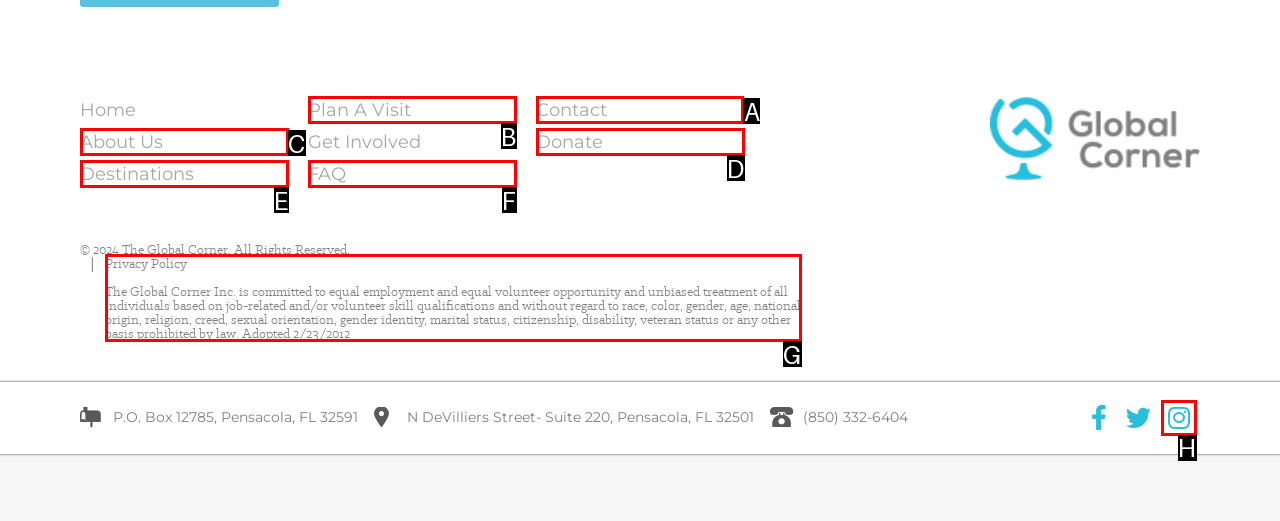Determine the HTML element to click for the instruction: contact us.
Answer with the letter corresponding to the correct choice from the provided options.

A